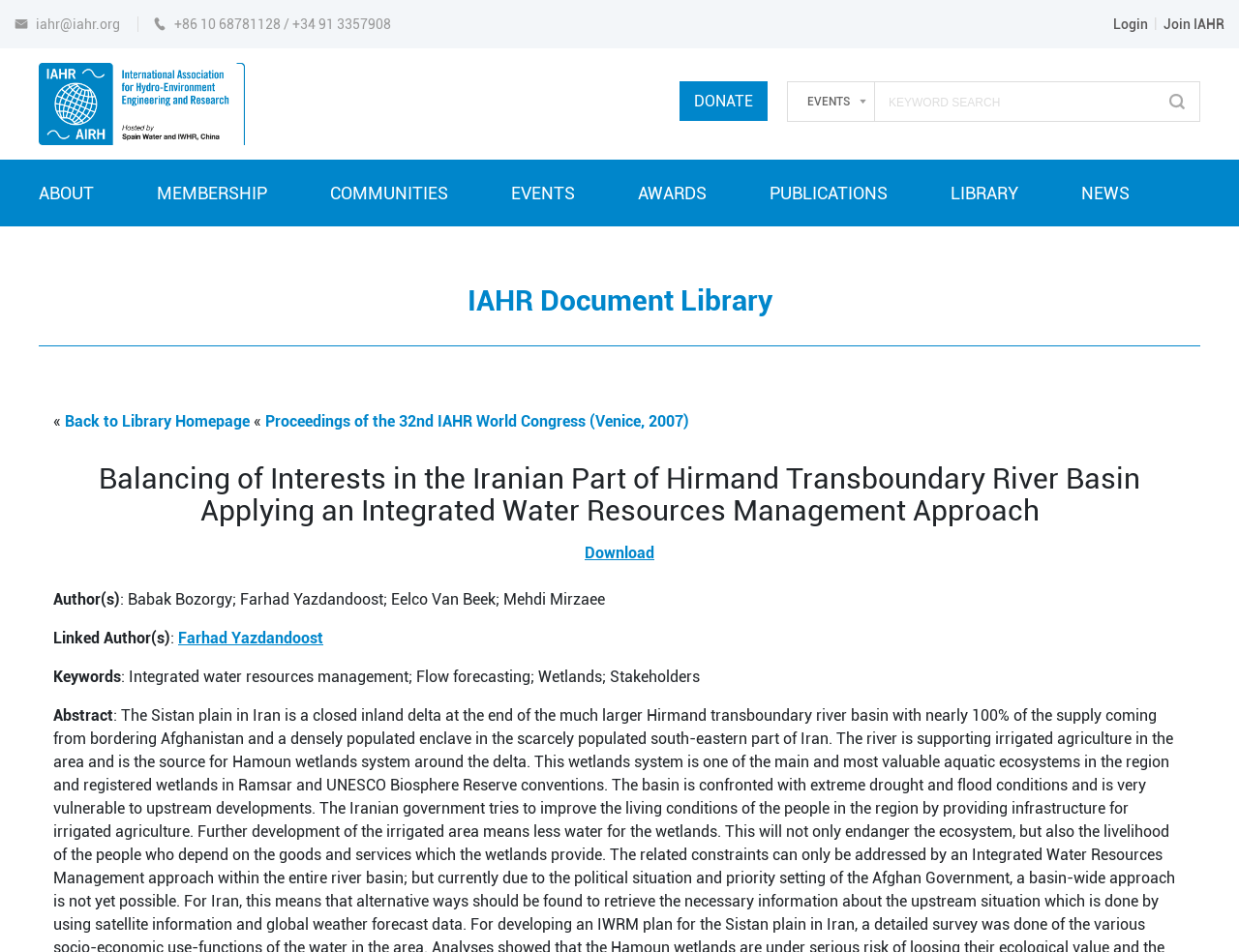Explain the webpage in detail.

The webpage appears to be a document library page for the International Association for Hydro-Environment Engineering and Research (IAHR). At the top left corner, there is an image of the IAHR logo. Below the logo, there are several links, including "ABOUT", "MEMBERSHIP", "COMMUNITIES", "EVENTS", "AWARDS", "PUBLICATIONS", "LIBRARY", and "NEWS", which are likely the main navigation menu of the website.

On the top right corner, there is a search bar with a keyword search textbox and a link to "Login" and "Join IAHR". There is also a link to "DONATE" above the search bar.

The main content of the page is a document titled "Balancing of Interests in the Iranian Part of Hirmand Transboundary River Basin Applying an Integrated Water Resources Management Approach". The document has a heading, followed by links to download the document and information about the authors, including their names and a link to one of the authors' profiles. There are also keywords and an abstract for the document.

At the top of the main content area, there is a breadcrumb navigation with links to the library homepage and a previous page. The document title is also repeated as a heading in the main content area.